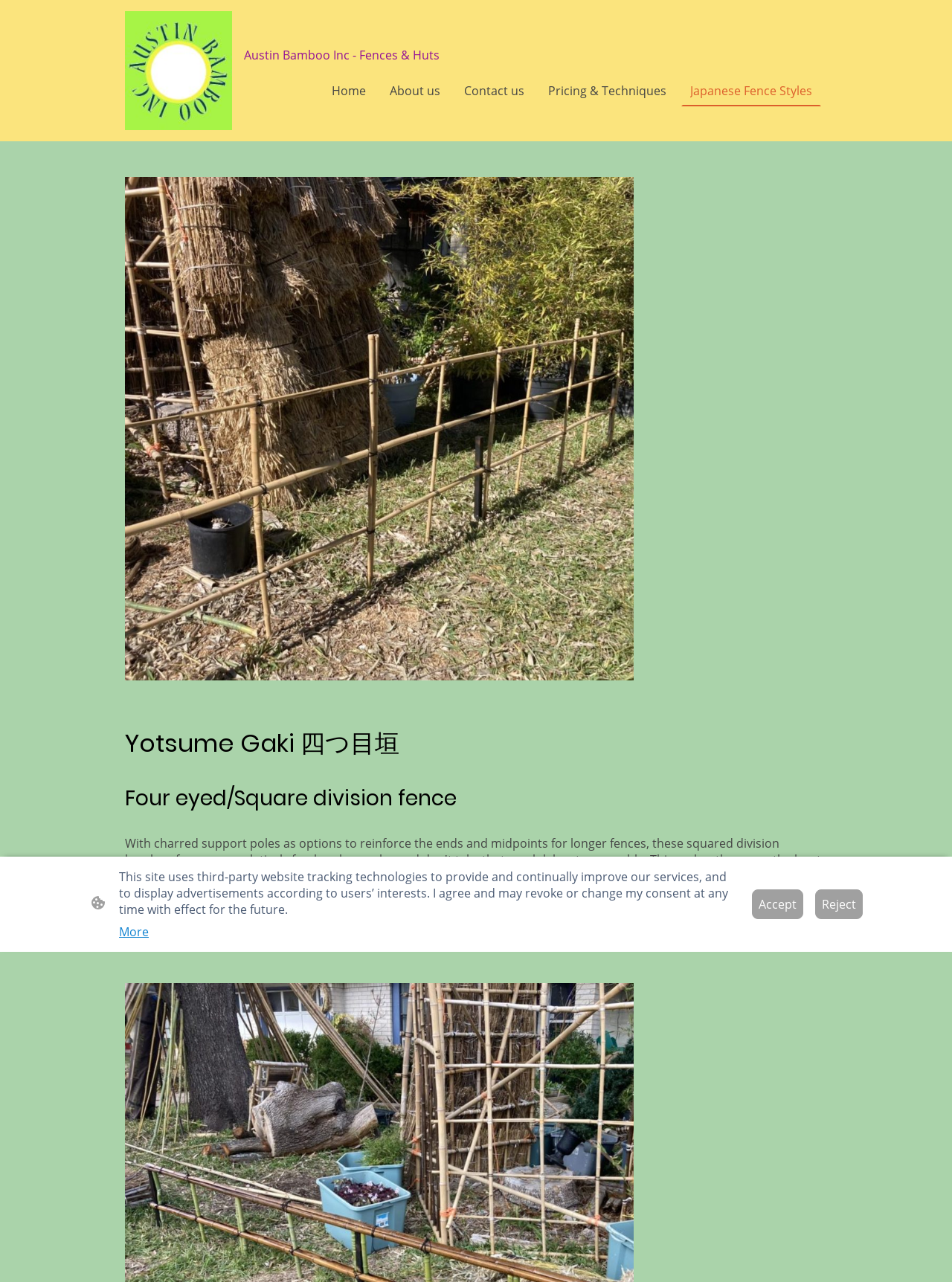Please locate the bounding box coordinates of the element that needs to be clicked to achieve the following instruction: "Explore the About us page". The coordinates should be four float numbers between 0 and 1, i.e., [left, top, right, bottom].

[0.402, 0.06, 0.47, 0.082]